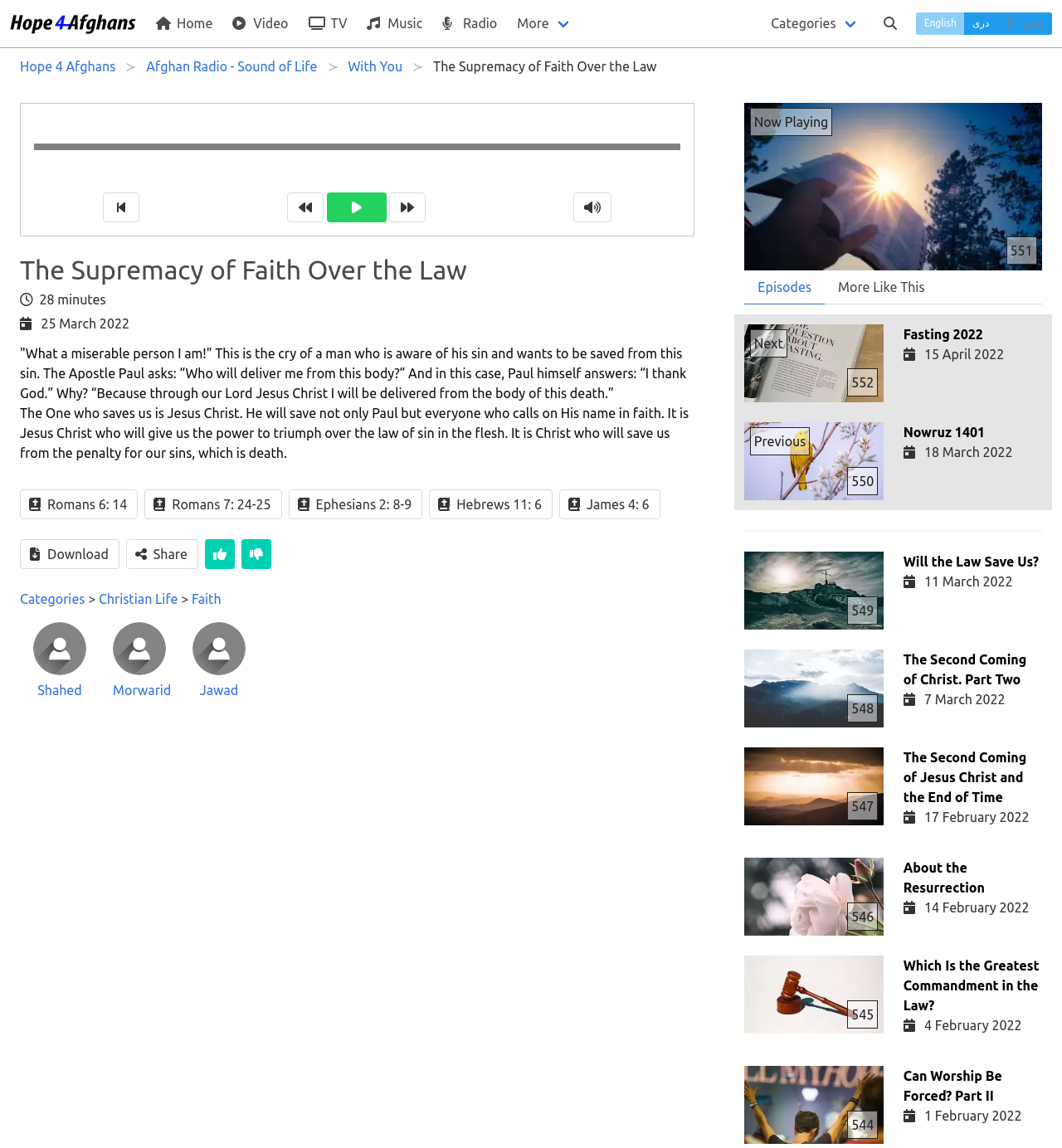What is the topic of the current episode?
Kindly give a detailed and elaborate answer to the question.

I found the answer by looking at the main heading of the webpage, which says 'The Supremacy of Faith Over the Law'.